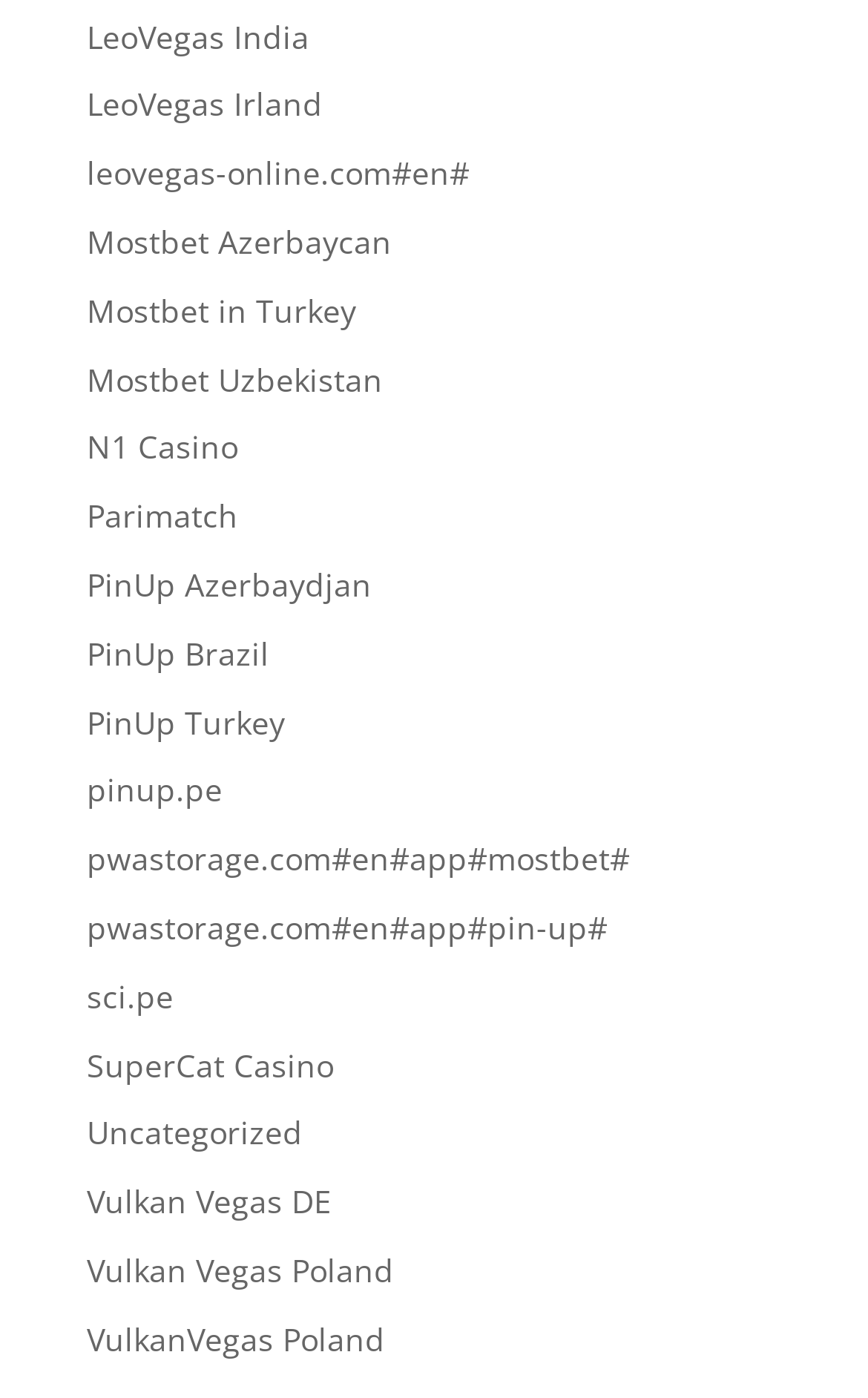Please predict the bounding box coordinates of the element's region where a click is necessary to complete the following instruction: "Access Vulkan Vegas DE". The coordinates should be represented by four float numbers between 0 and 1, i.e., [left, top, right, bottom].

[0.1, 0.844, 0.382, 0.874]